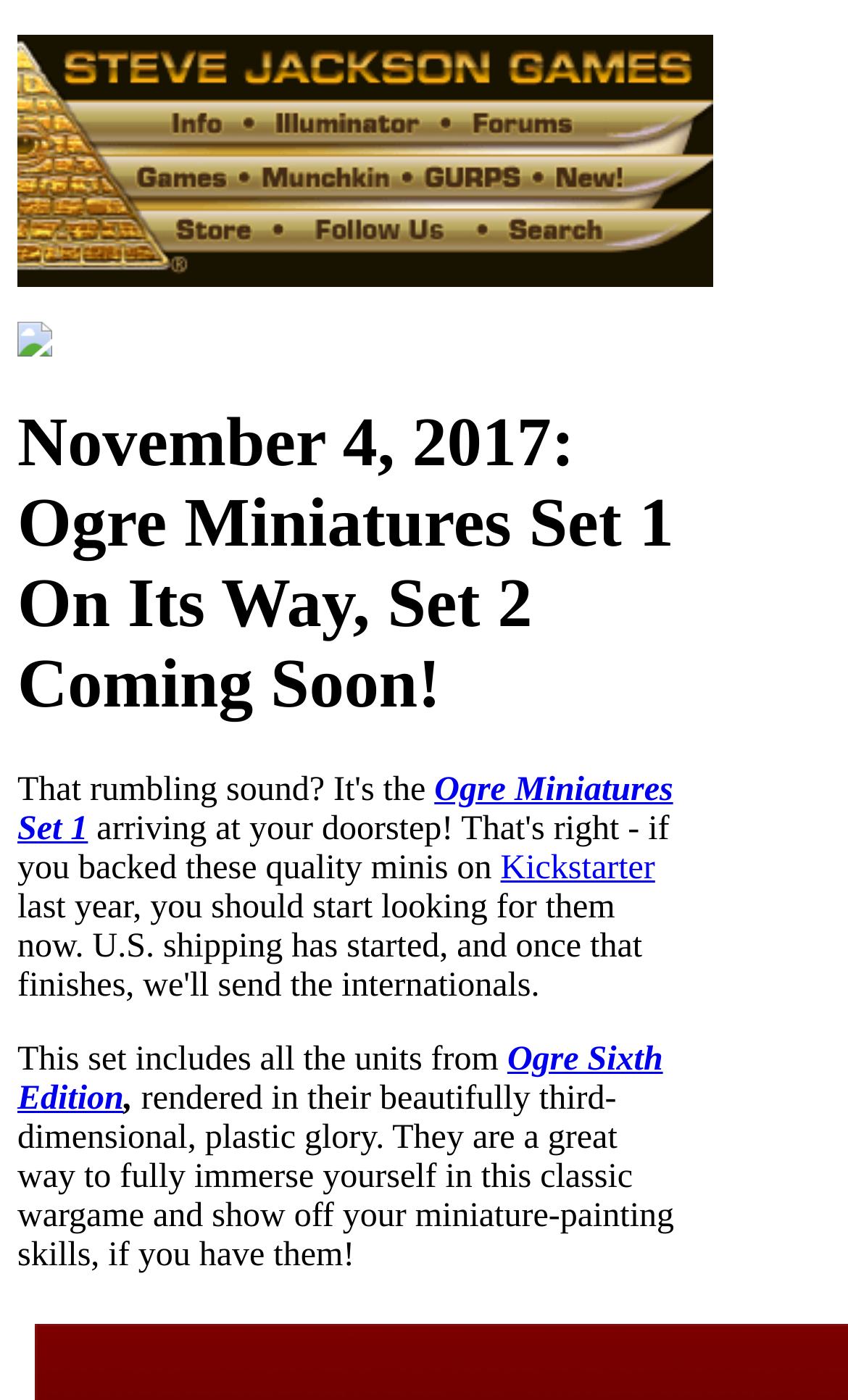Locate the bounding box of the UI element defined by this description: "Ogre Sixth Edition". The coordinates should be given as four float numbers between 0 and 1, formatted as [left, top, right, bottom].

[0.021, 0.744, 0.782, 0.798]